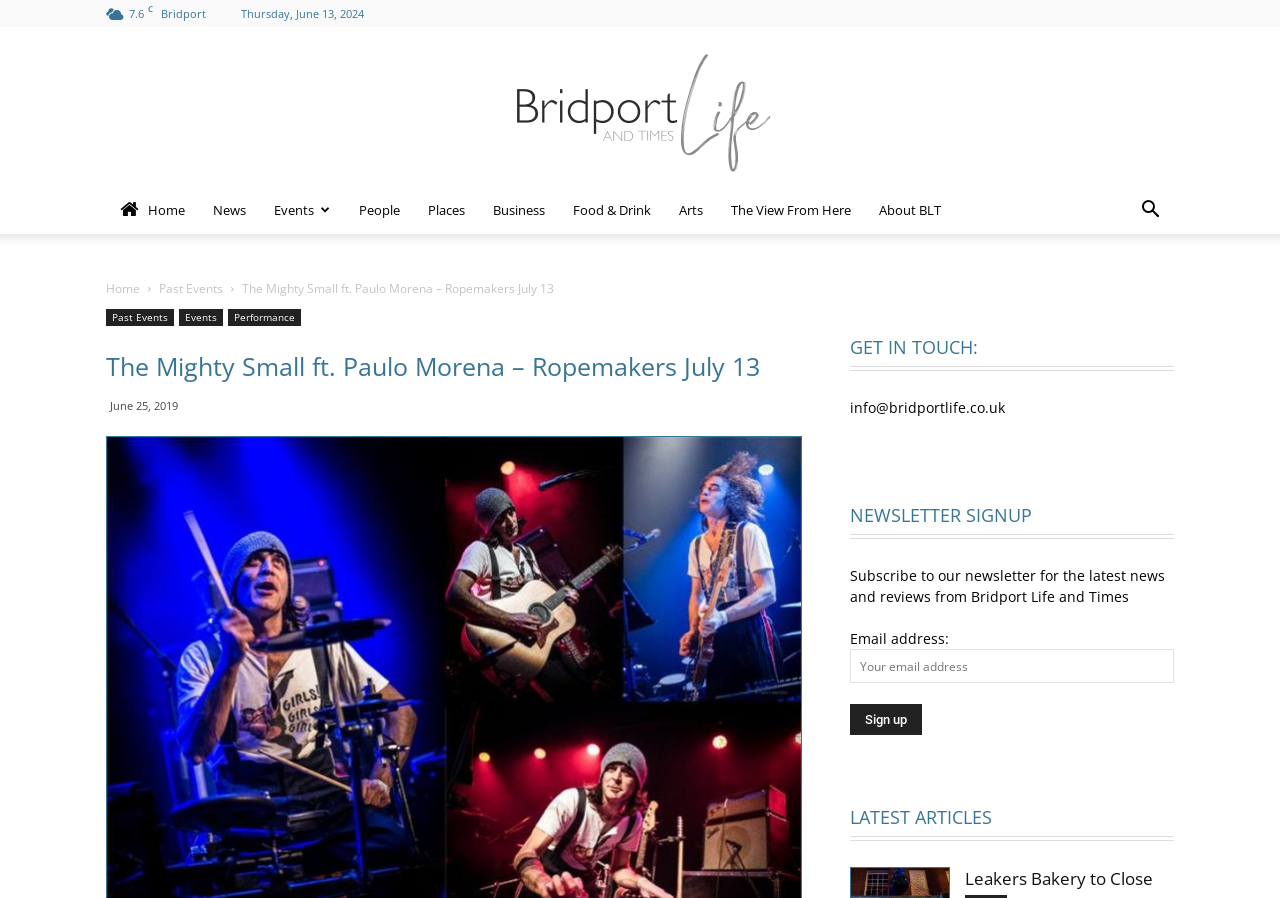Determine the bounding box coordinates of the clickable element necessary to fulfill the instruction: "Click Events". Provide the coordinates as four float numbers within the 0 to 1 range, i.e., [left, top, right, bottom].

[0.203, 0.207, 0.27, 0.261]